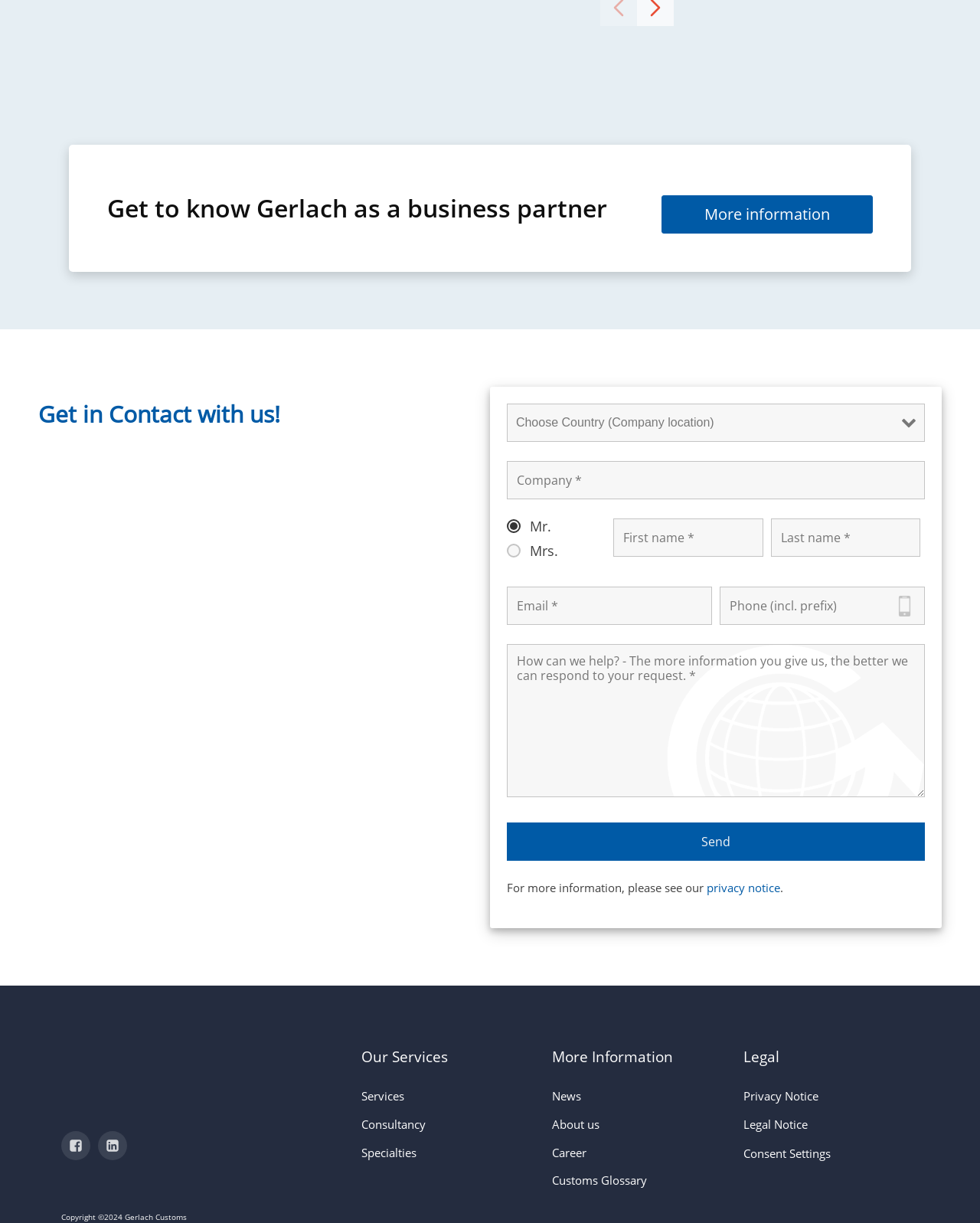Find the bounding box coordinates for the HTML element described as: "Cookie Policy". The coordinates should consist of four float values between 0 and 1, i.e., [left, top, right, bottom].

None